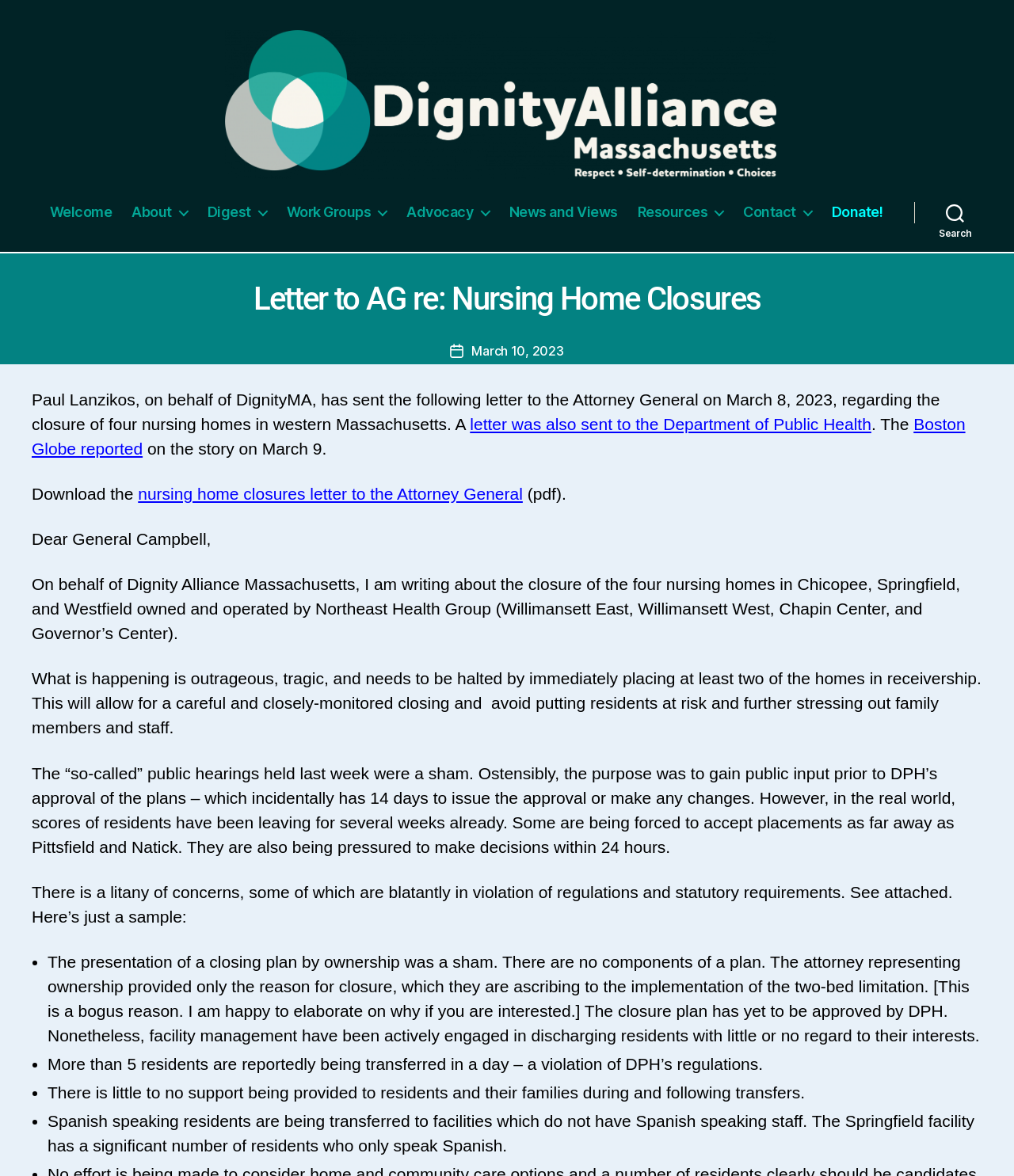Please extract the webpage's main title and generate its text content.

Letter to AG re: Nursing Home Closures